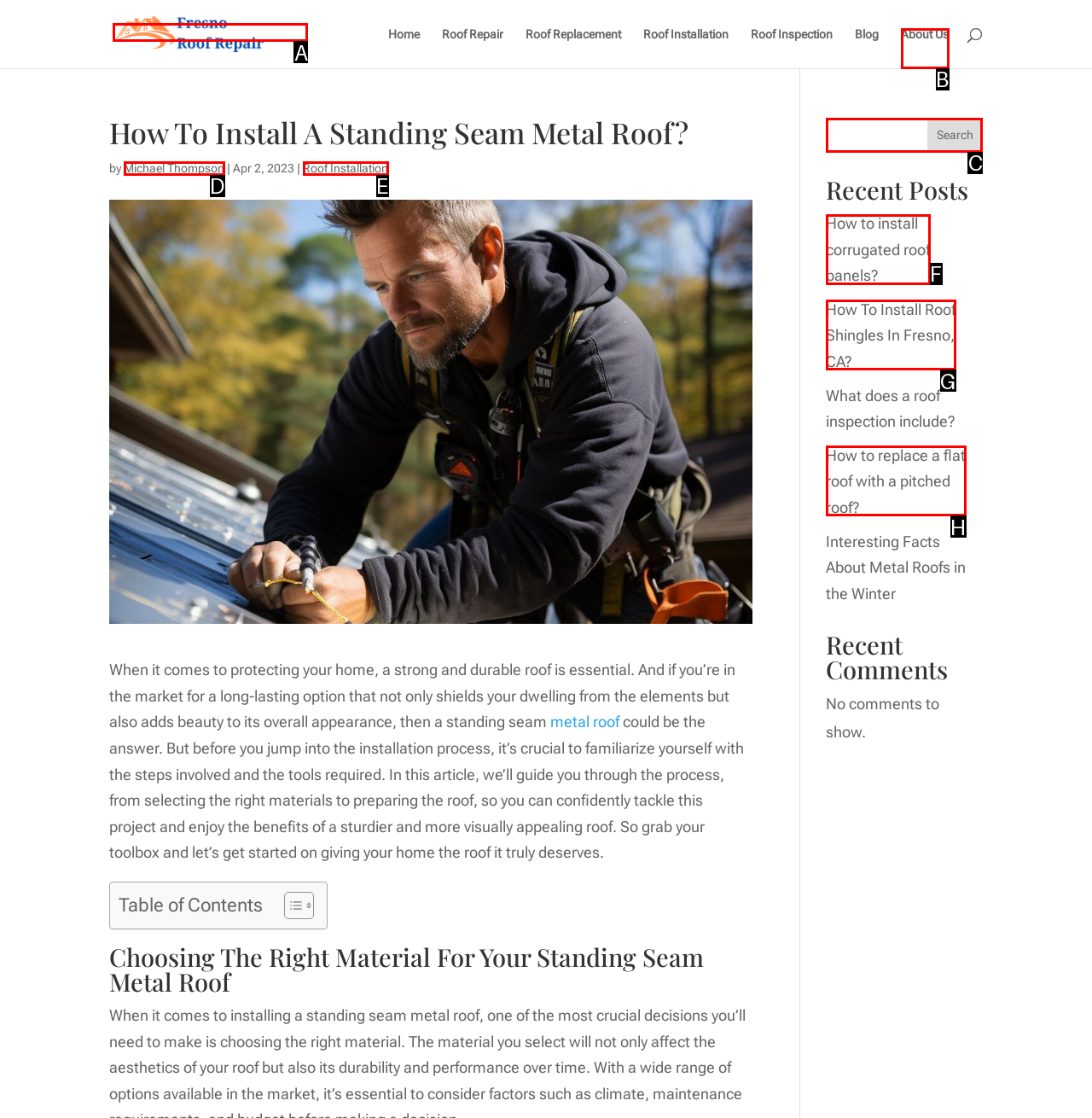Identify the letter that best matches this UI element description: parent_node: Search name="s"
Answer with the letter from the given options.

C